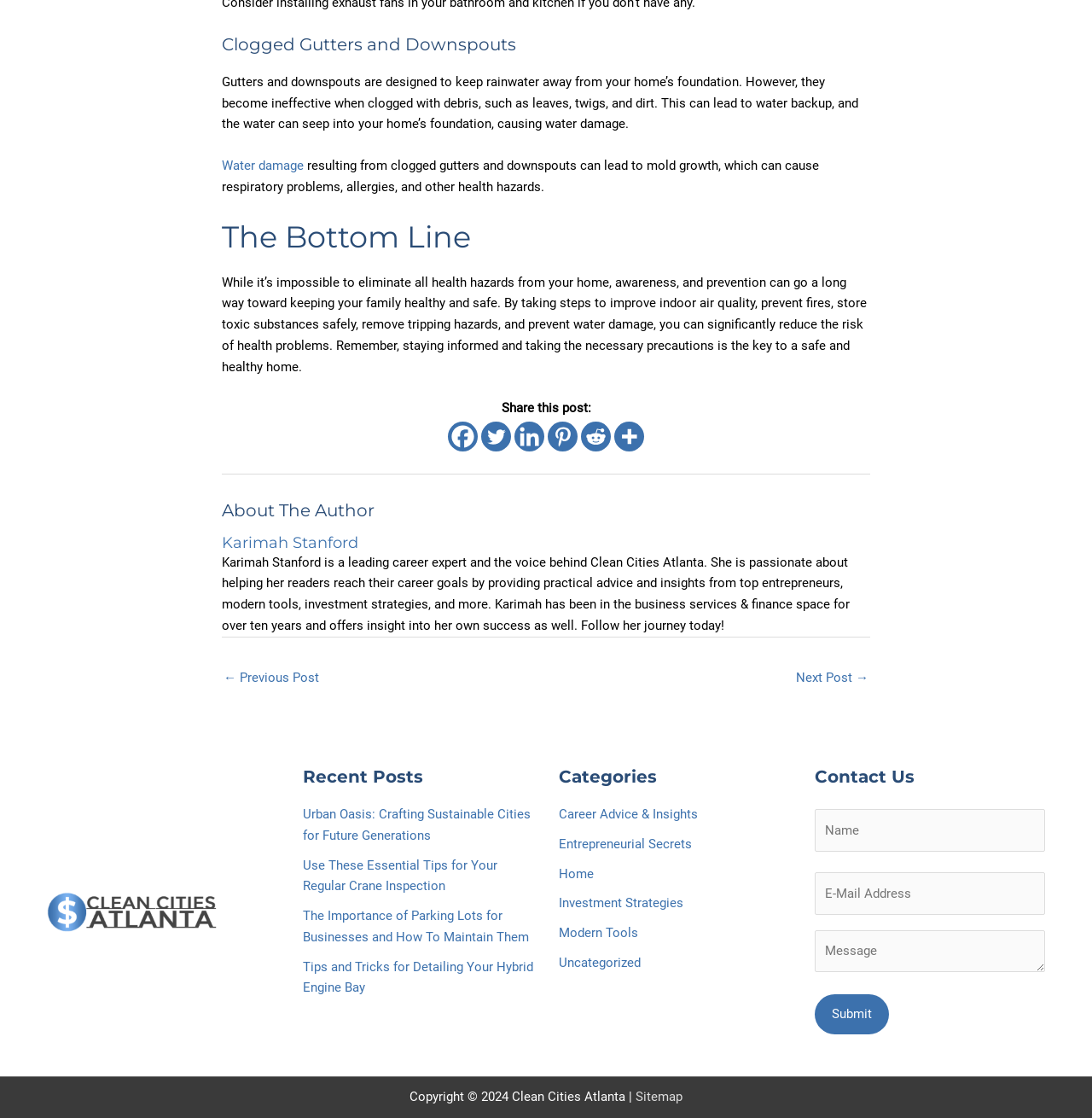Identify the coordinates of the bounding box for the element that must be clicked to accomplish the instruction: "Fill out the contact form".

[0.746, 0.724, 0.957, 0.925]